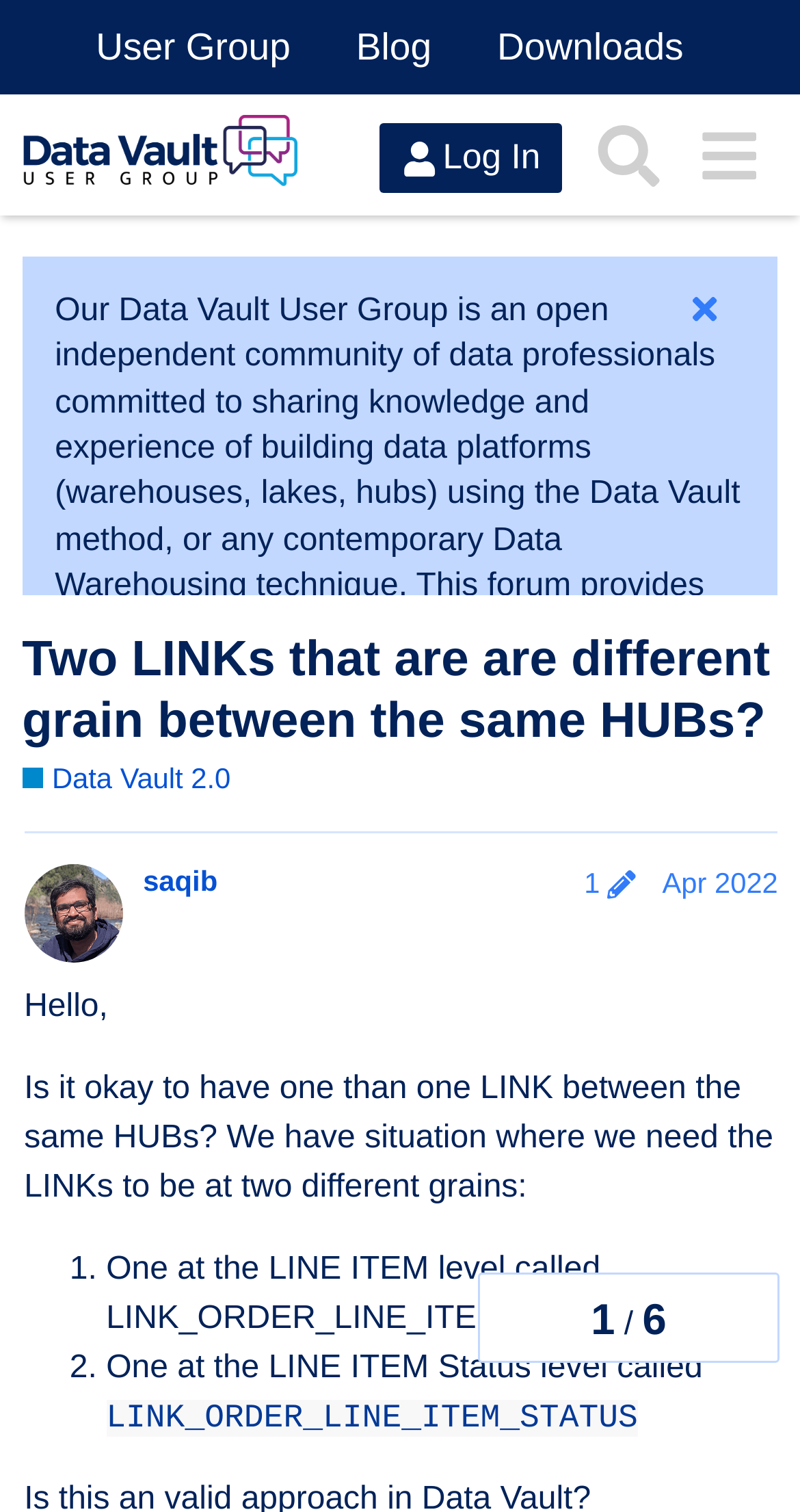Please find the bounding box for the following UI element description. Provide the coordinates in (top-left x, top-left y, bottom-right x, bottom-right y) format, with values between 0 and 1: Log In

[0.474, 0.082, 0.704, 0.128]